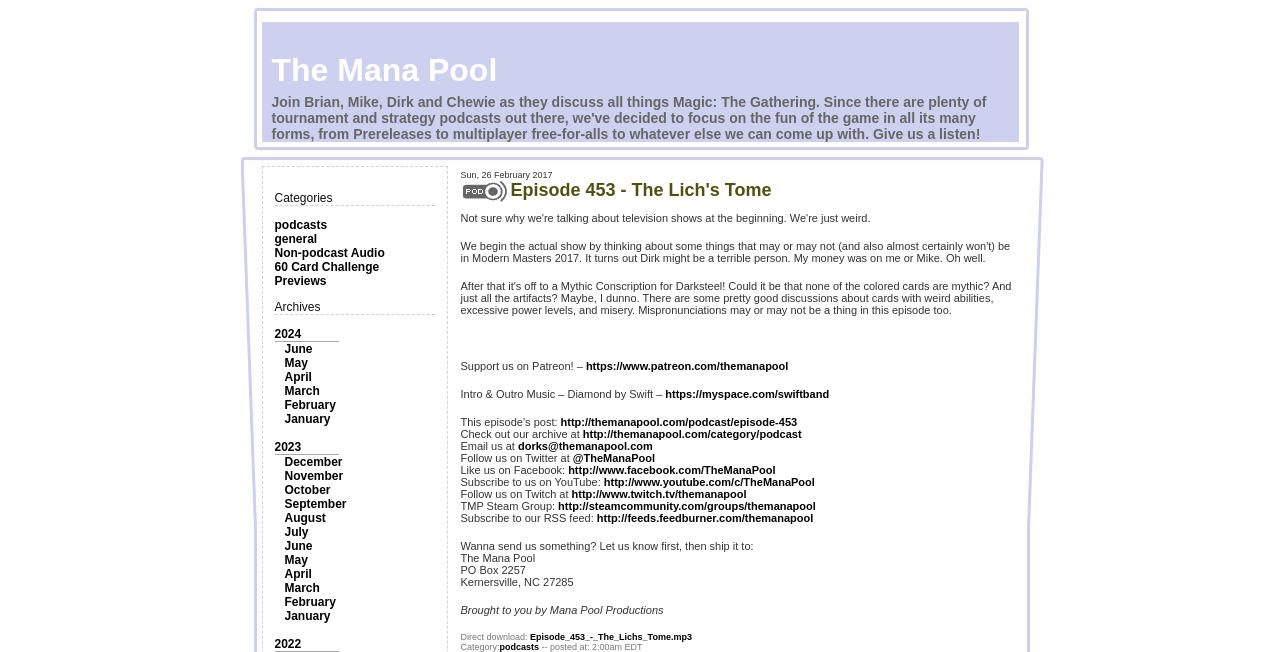Based on what you see in the screenshot, provide a thorough answer to this question: What is the title of the episode?

I found the title of the episode by looking at the main content section of the webpage, where the title is prominently displayed. The title is 'Episode 453 - The Lich's Tome', which is a link.